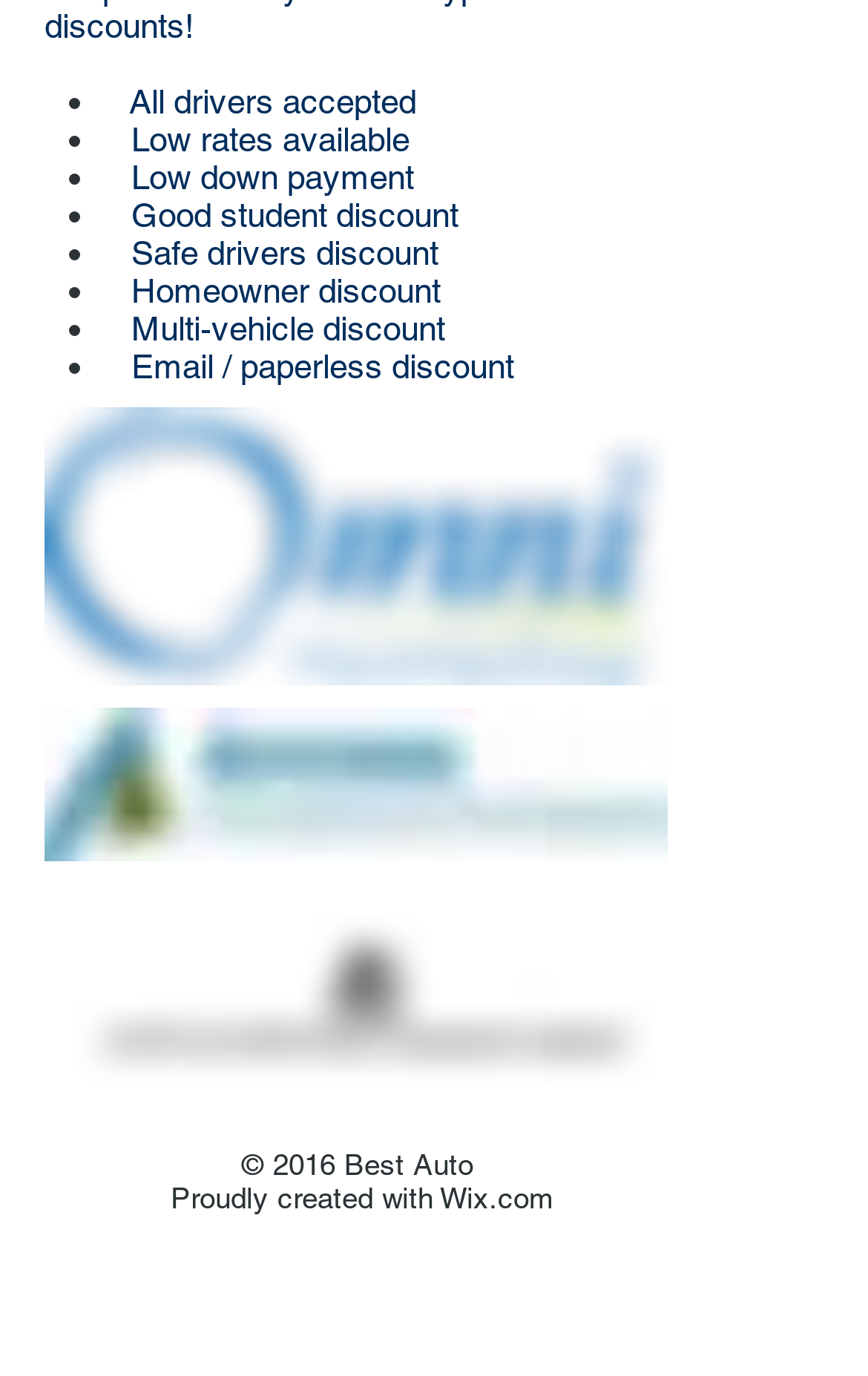Give the bounding box coordinates for the element described as: "Wix.com".

[0.506, 0.859, 0.637, 0.883]